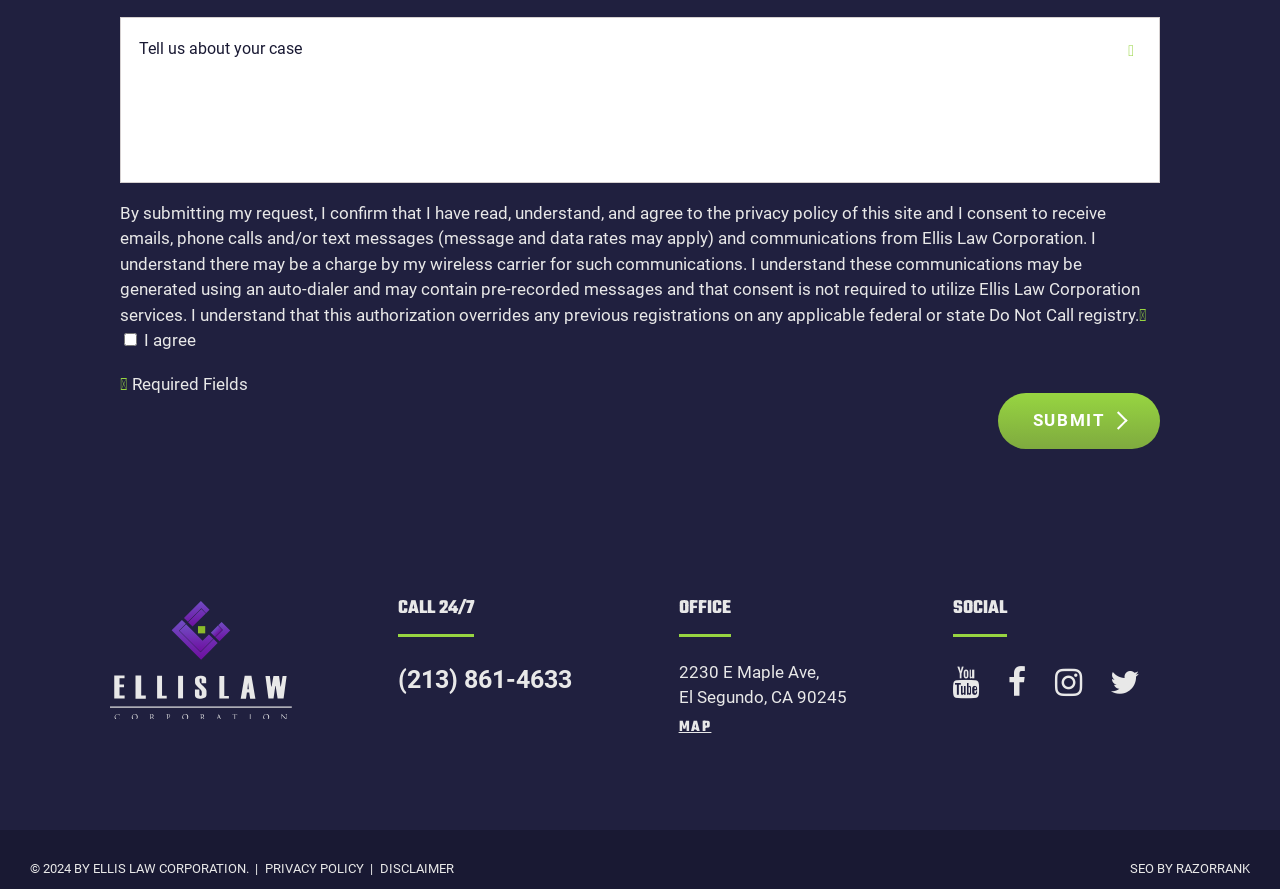Respond concisely with one word or phrase to the following query:
What is the name of the law corporation?

Ellis Law Corporation